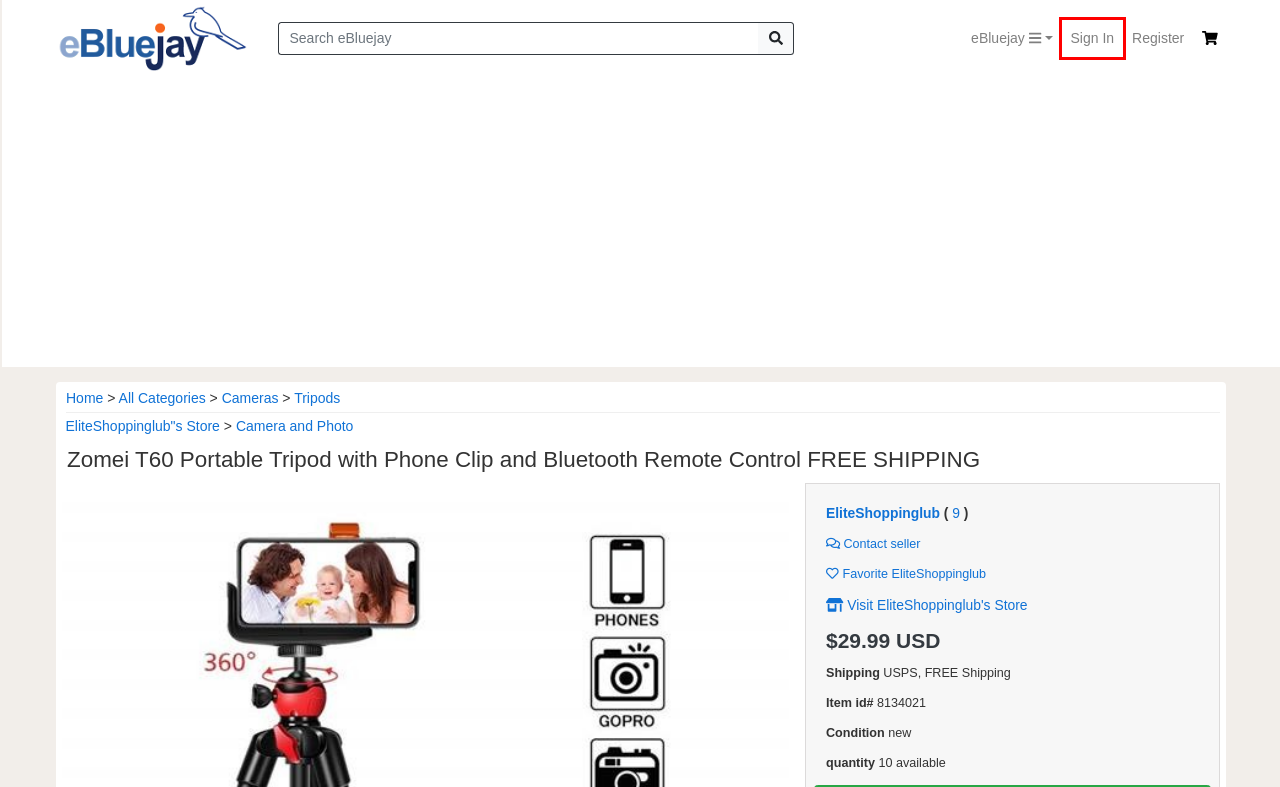Examine the webpage screenshot and identify the UI element enclosed in the red bounding box. Pick the webpage description that most accurately matches the new webpage after clicking the selected element. Here are the candidates:
A. eBlueJay: Legend of Zelda Breath of the Wild Shield Free Shipping
B. eBlueJay: Pagan Symbols I Soft Polyester Premium Fleece Blanket 80"x 60" FREE SHIPPING
C. eBlueJay: Register
D. eBlueJay Marketplace
E. eBlueJay: 20000Mah Power Bank Portable Charger External Battery Pack 22.5W Sup FREE SHIPPING
F. eBlueJay: Outdoor Survival Tools for Bushcraft FREE SHIPPING
G. eBlueJay: 150cm Cross Bar T-shaped Bracket Iron Black Photography Stand FREE SHIPPING
H. eBlueJay: Sign in

H